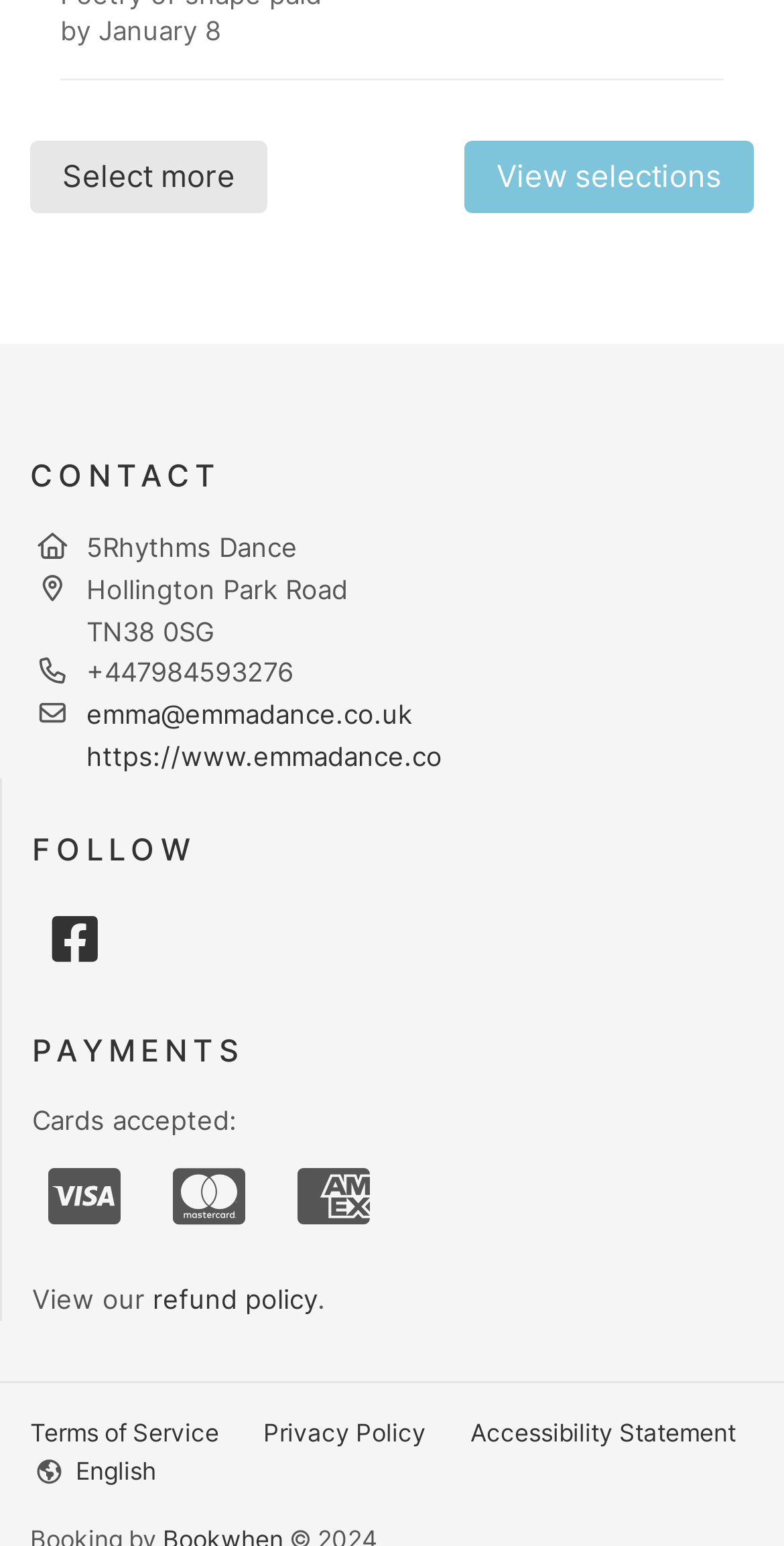Identify the bounding box coordinates of the clickable region necessary to fulfill the following instruction: "Search for a term". The bounding box coordinates should be four float numbers between 0 and 1, i.e., [left, top, right, bottom].

None